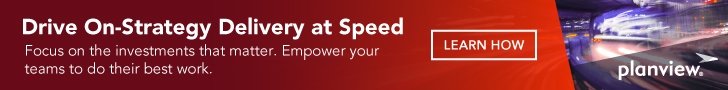What is the purpose of the 'LEARN HOW' button?
Based on the screenshot, provide your answer in one word or phrase.

To engage with Planview's offerings